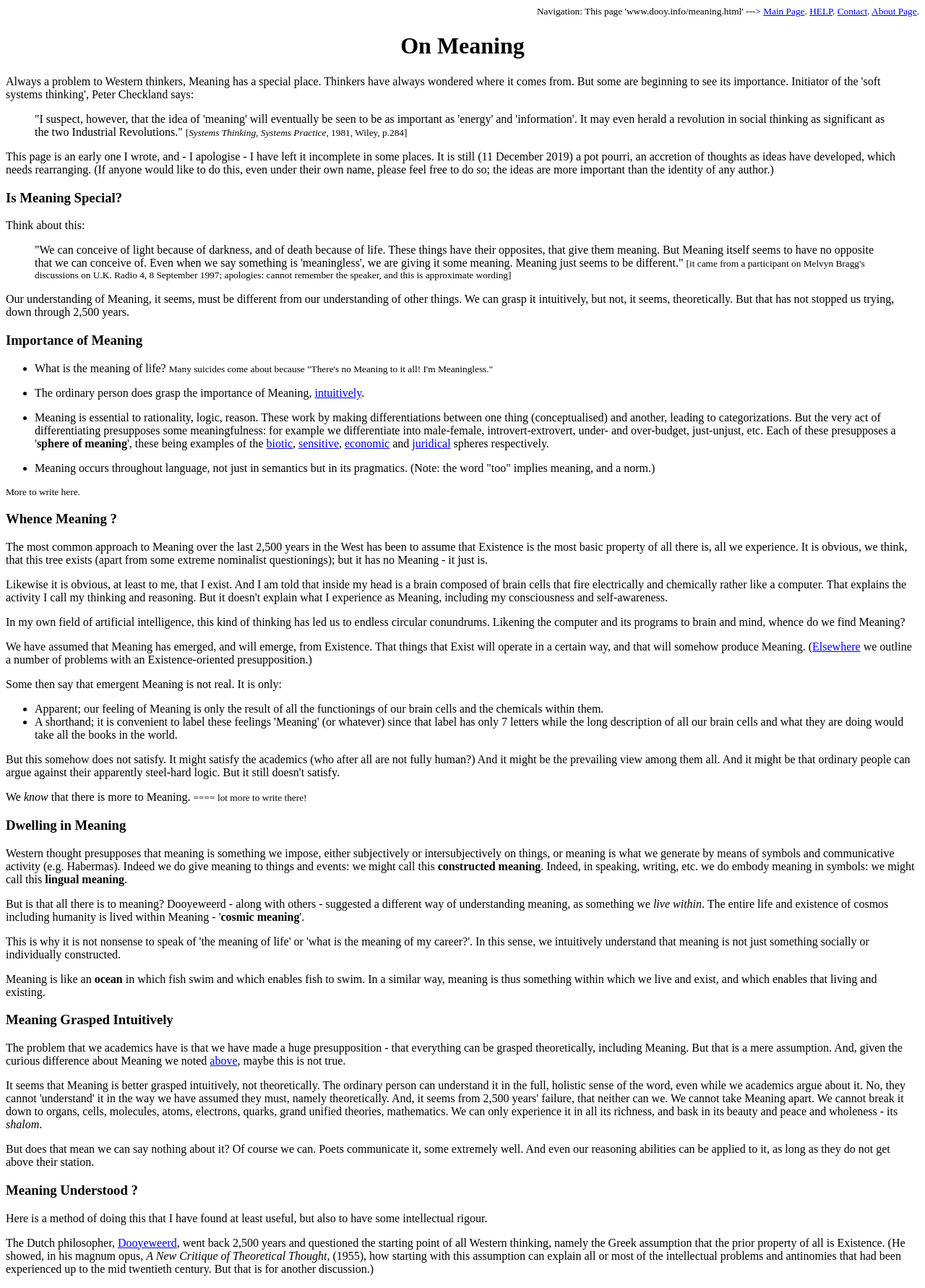Please locate the bounding box coordinates of the element that should be clicked to complete the given instruction: "Read news about Egypt".

None